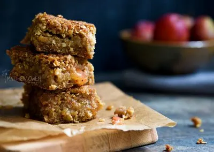Using the details from the image, please elaborate on the following question: What atmosphere does the image create?

The caption notes that 'the soft focus and warm tones in the background create an inviting atmosphere', which suggests that the image is intended to make the viewer feel welcome and drawn to the dessert squares.